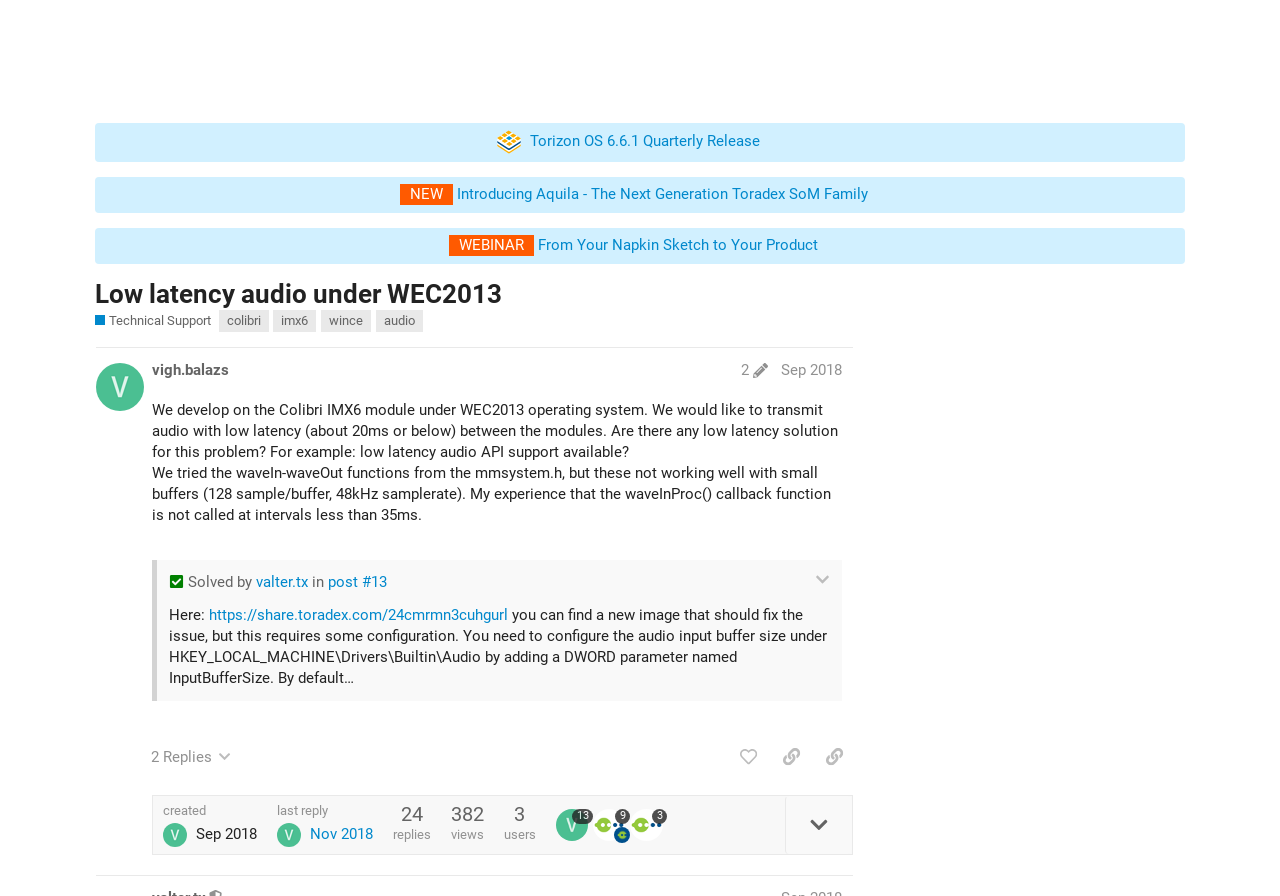Kindly determine the bounding box coordinates for the area that needs to be clicked to execute this instruction: "Like a post".

[0.57, 0.052, 0.599, 0.09]